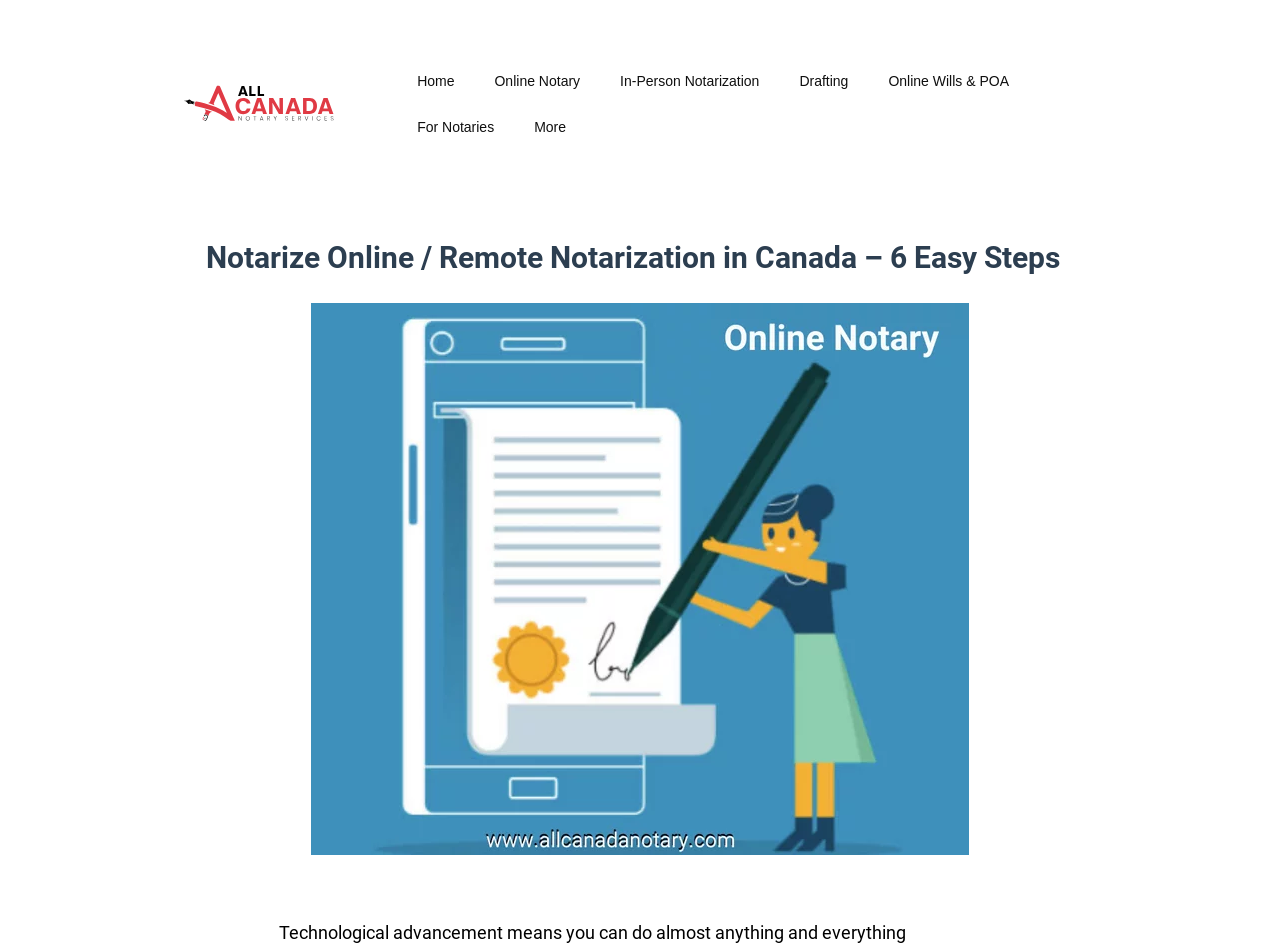How many navigation links are there?
Answer the question with detailed information derived from the image.

I counted the number of links in the top navigation bar, which includes 'Home', 'Online Notary', 'In-Person Notarization', 'Drafting', 'Online Wills & POA', 'For Notaries', and 'More'.